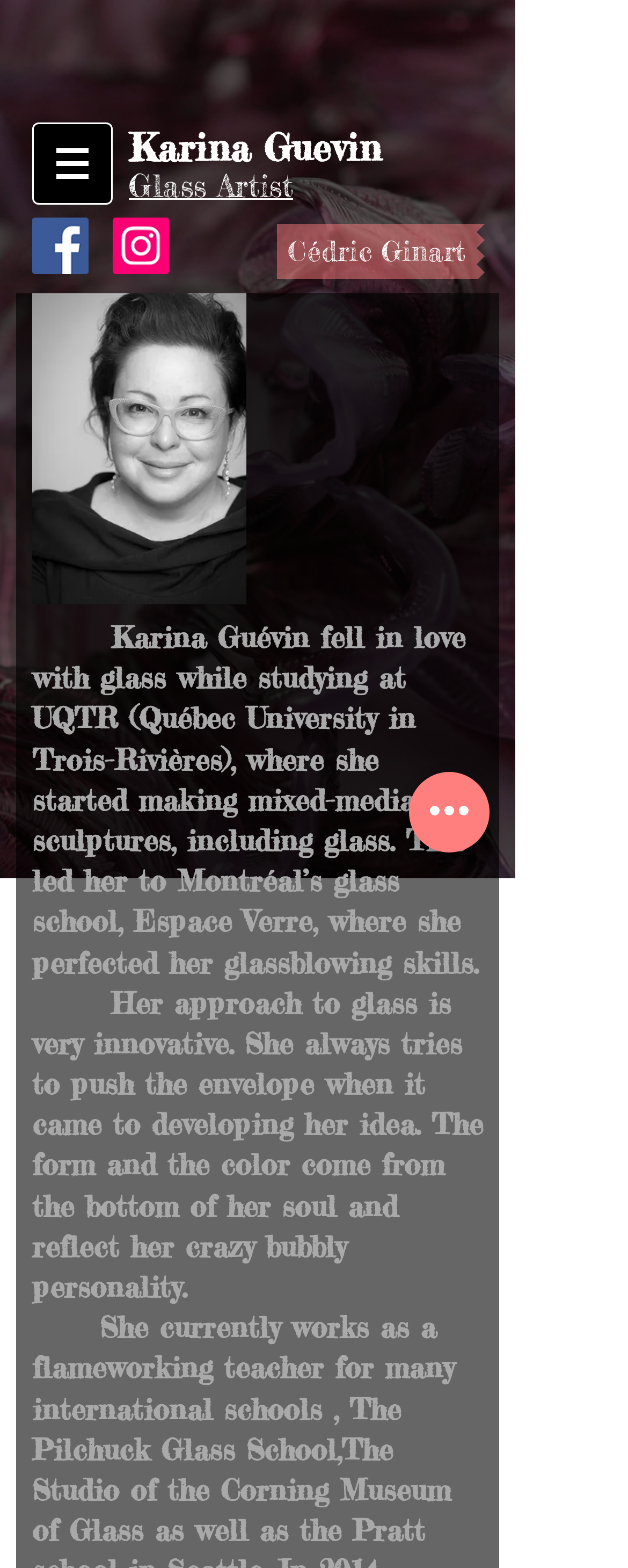Identify the bounding box for the element characterized by the following description: "Glass Artist".

[0.205, 0.106, 0.467, 0.131]